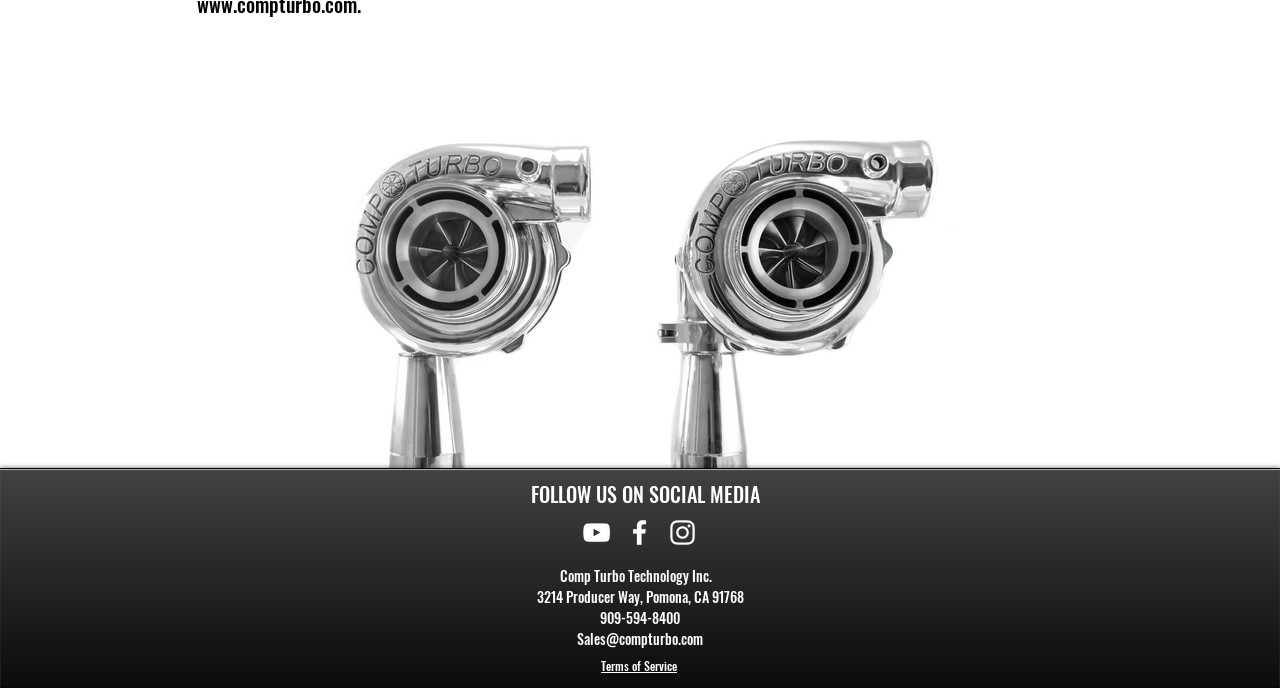Determine the bounding box coordinates for the UI element matching this description: "January 30, 2011".

None